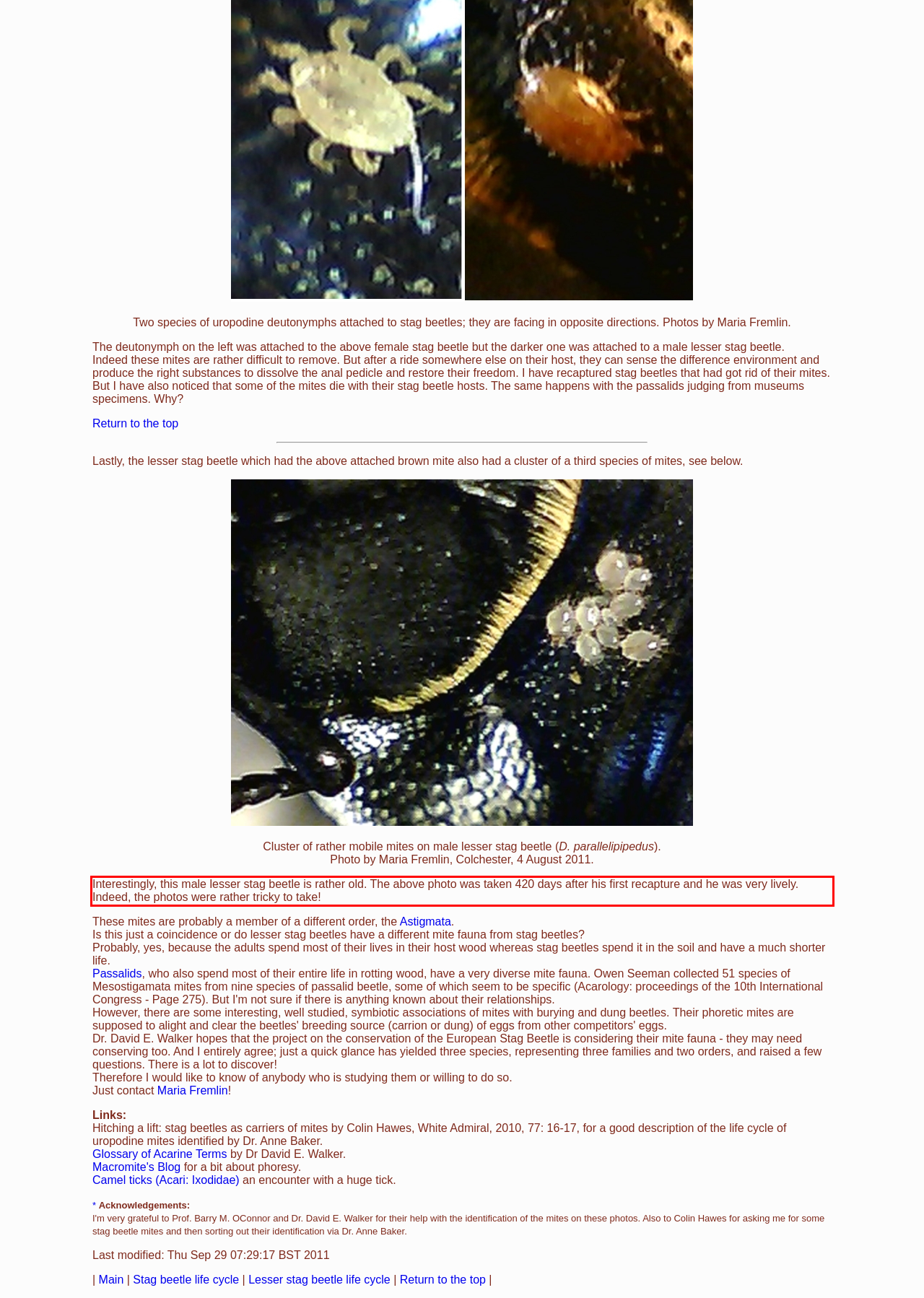Please use OCR to extract the text content from the red bounding box in the provided webpage screenshot.

Interestingly, this male lesser stag beetle is rather old. The above photo was taken 420 days after his first recapture and he was very lively. Indeed, the photos were rather tricky to take!